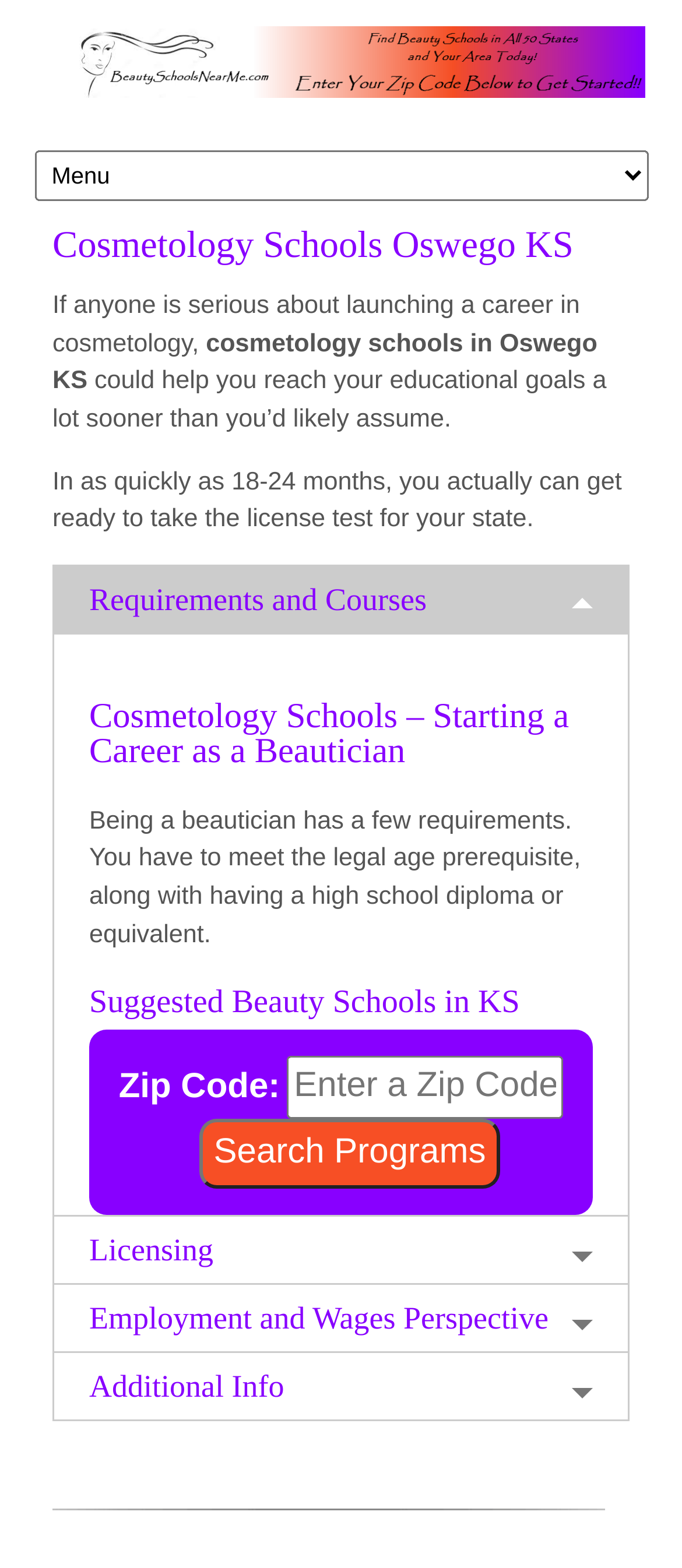How many sections are there below the main heading?
Answer with a single word or phrase, using the screenshot for reference.

4